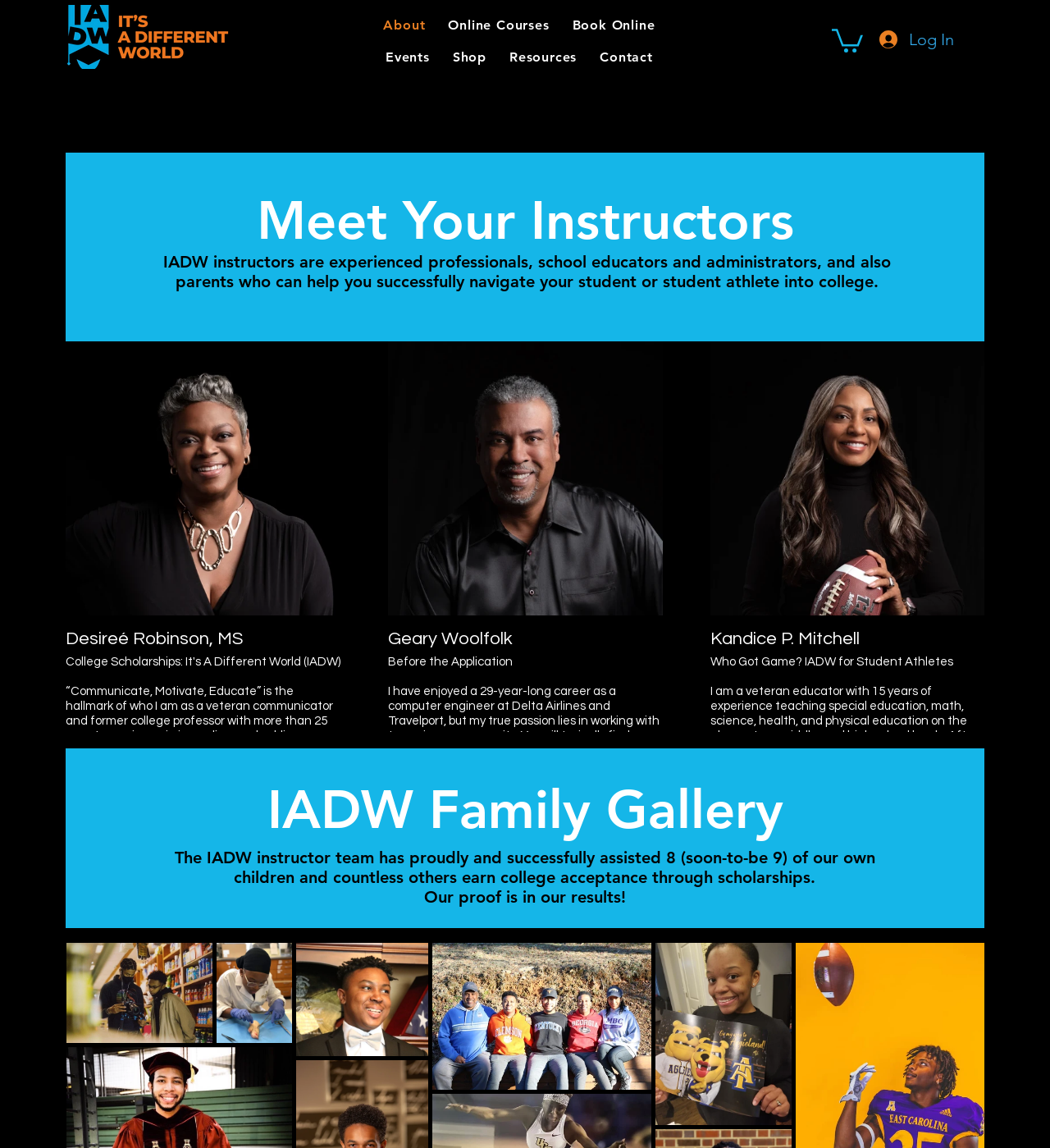Please find the bounding box coordinates for the clickable element needed to perform this instruction: "Navigate to About page".

[0.357, 0.008, 0.413, 0.036]